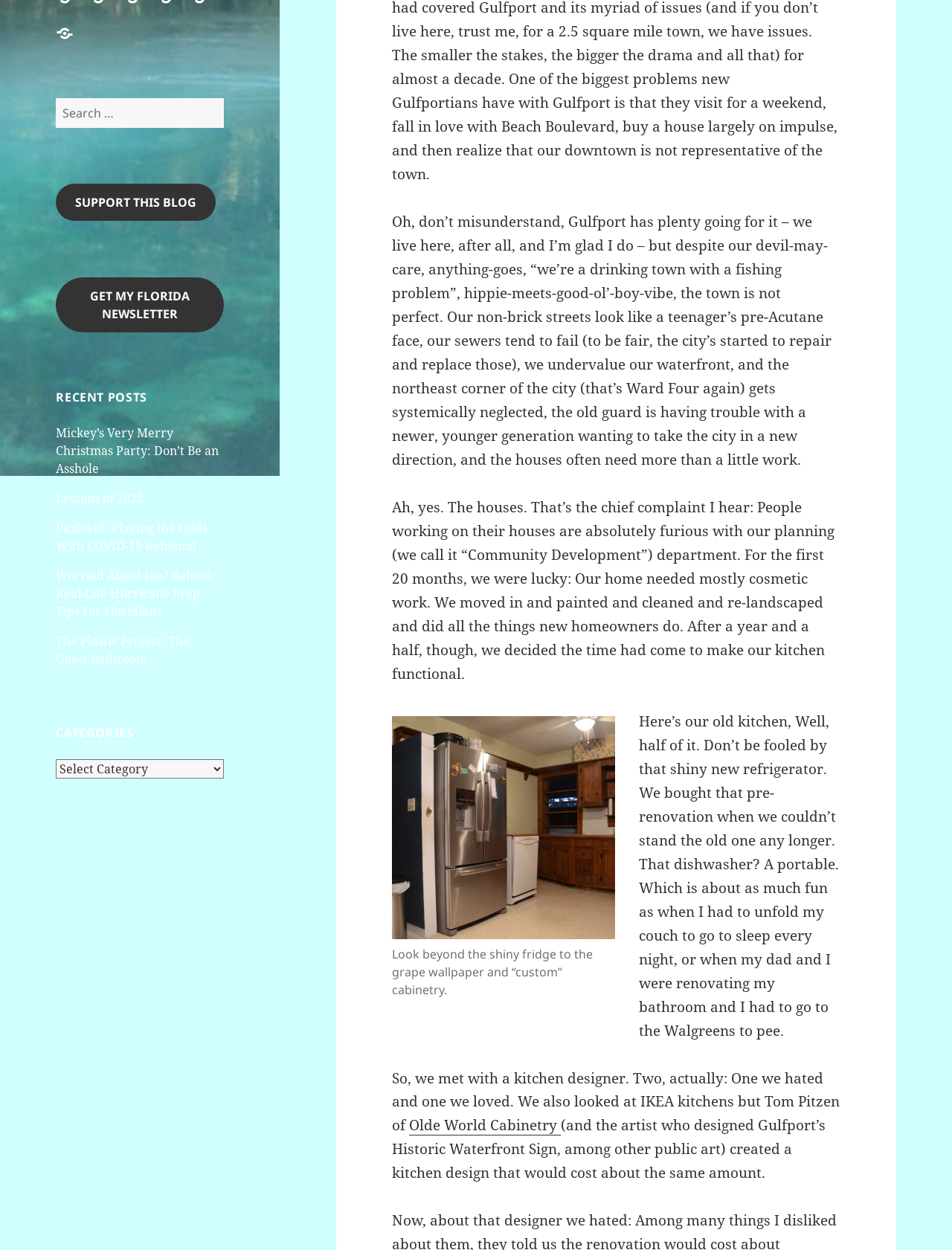Find the bounding box coordinates for the element described here: "Get my Florida Newsletter".

[0.059, 0.222, 0.235, 0.266]